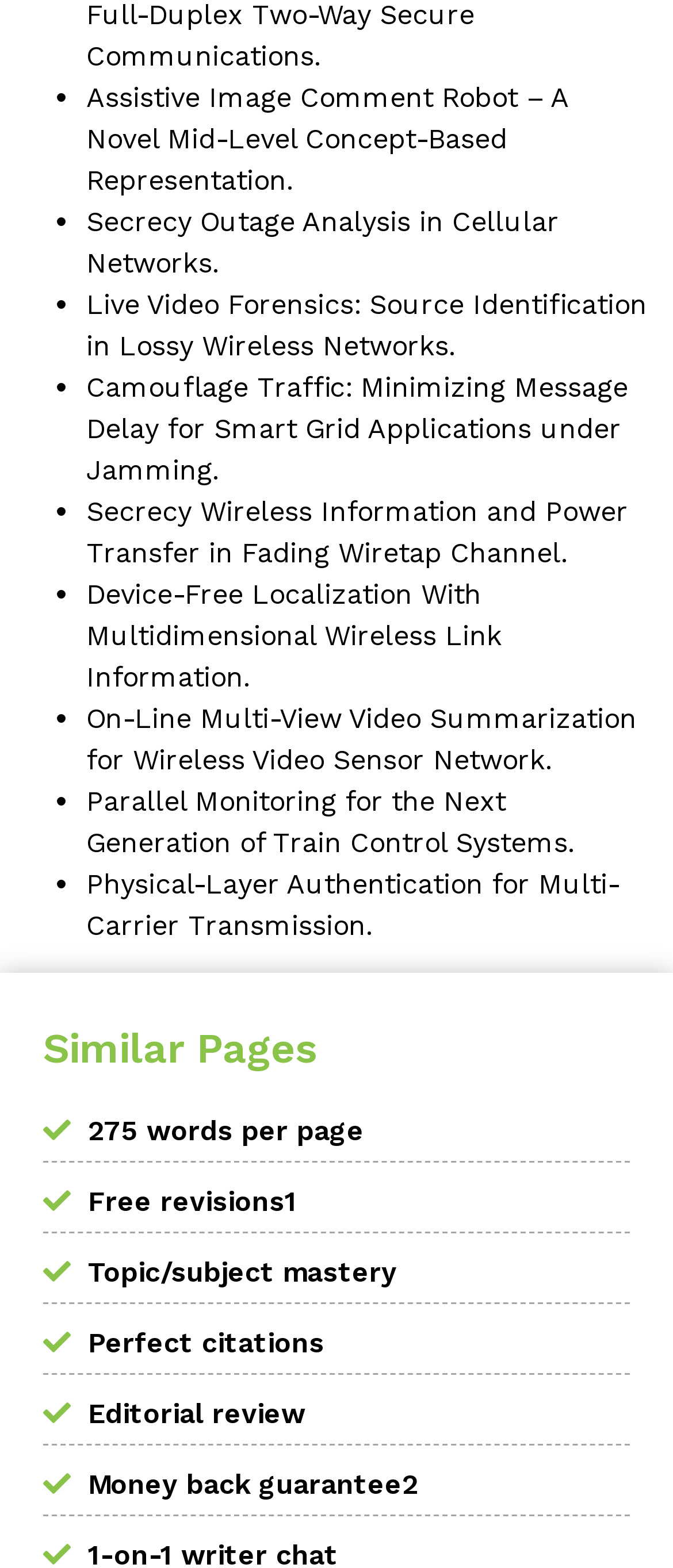Please find and report the bounding box coordinates of the element to click in order to perform the following action: "View editorial review details". The coordinates should be expressed as four float numbers between 0 and 1, in the format [left, top, right, bottom].

[0.131, 0.891, 0.454, 0.912]